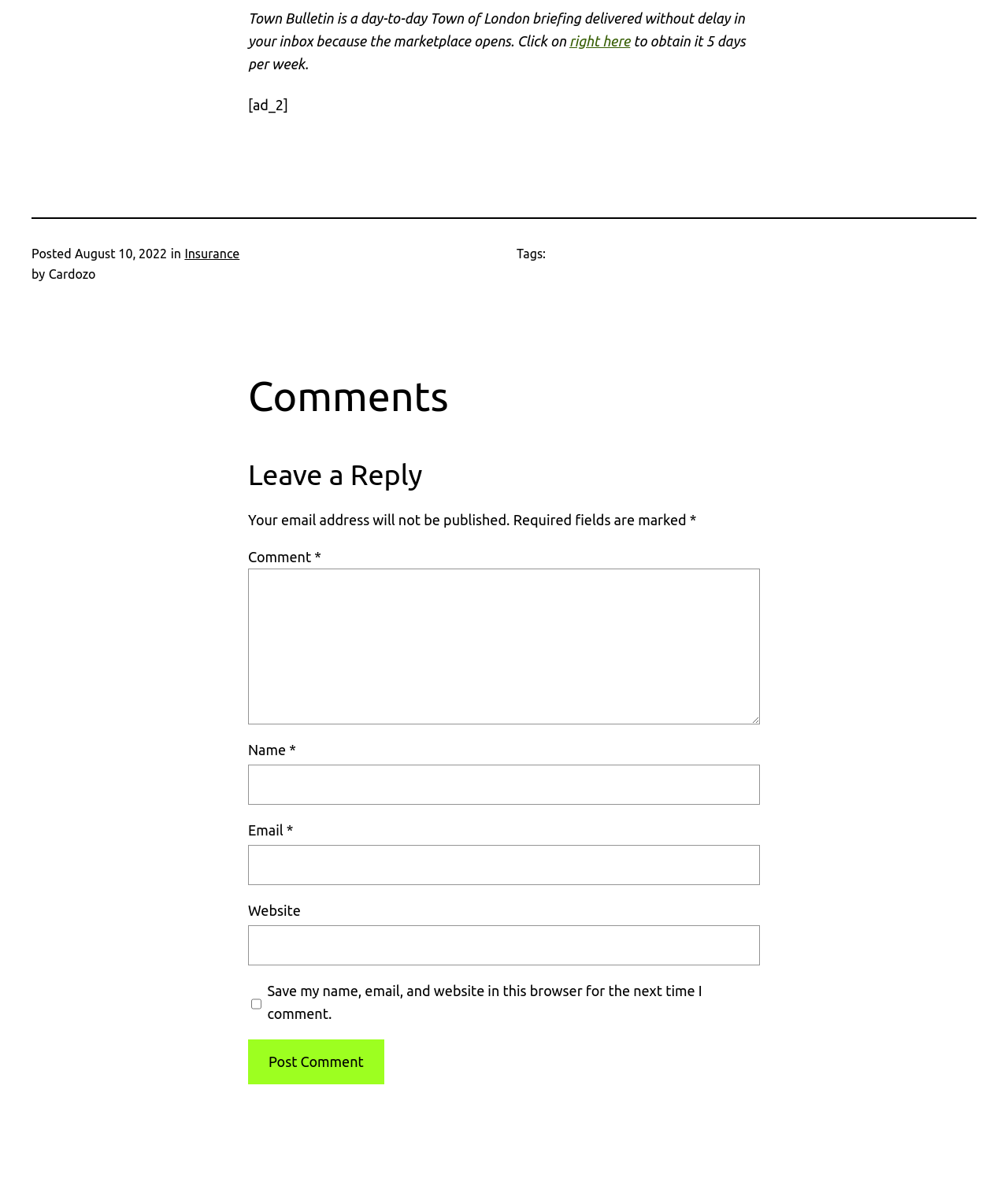Determine the bounding box coordinates for the region that must be clicked to execute the following instruction: "go to home page".

None